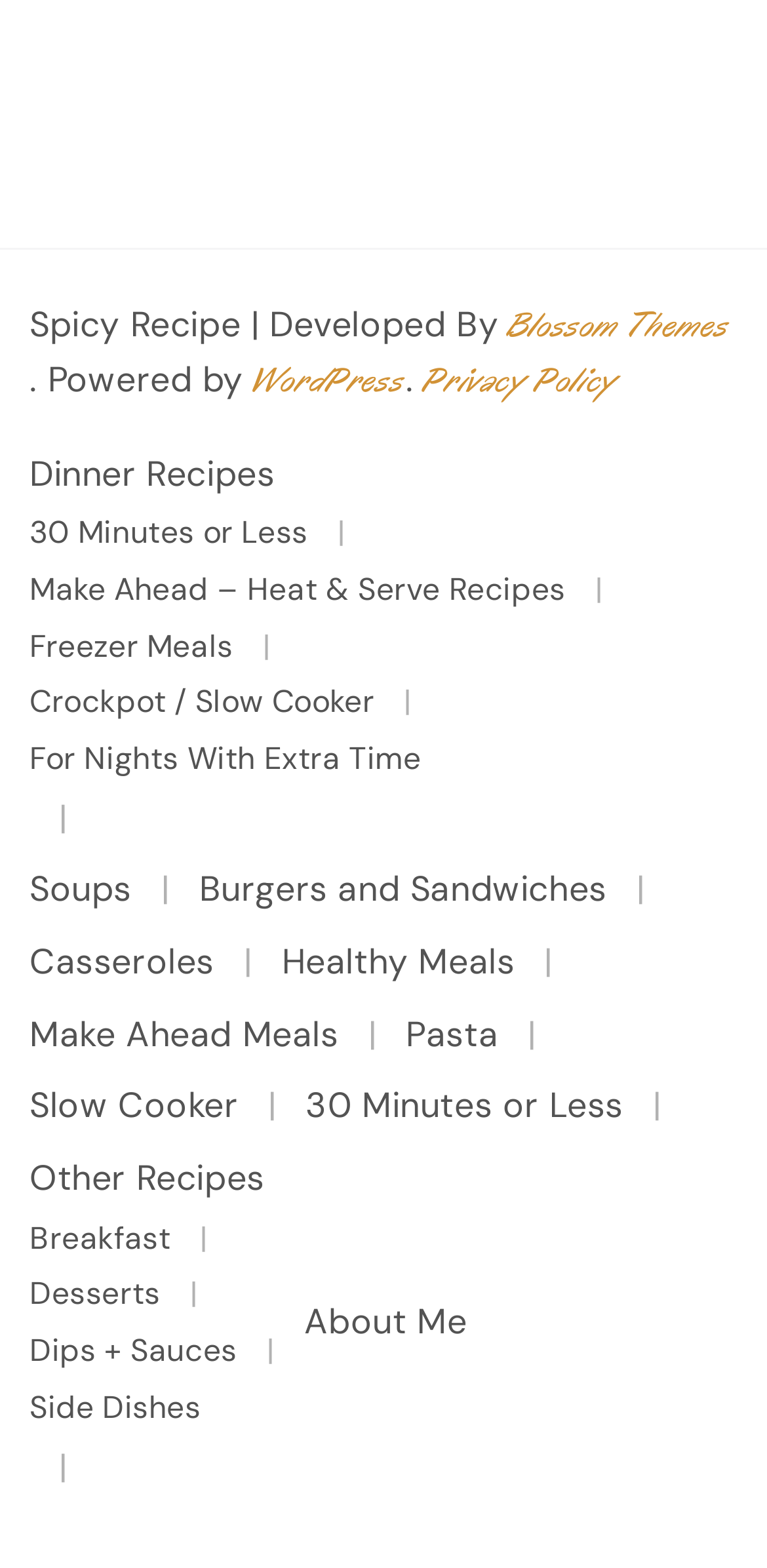Locate the bounding box coordinates of the clickable element to fulfill the following instruction: "Click on Follow us on Google news link". Provide the coordinates as four float numbers between 0 and 1 in the format [left, top, right, bottom].

None